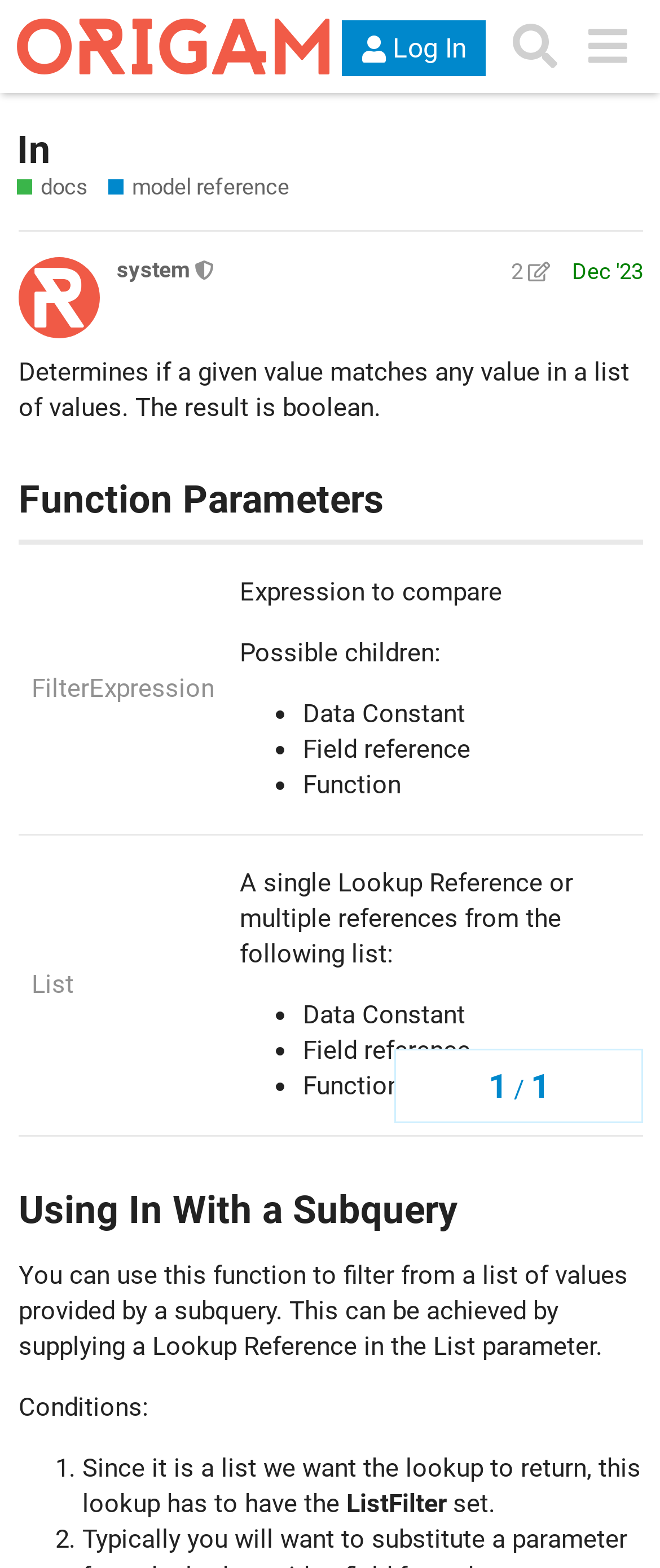Extract the bounding box coordinates for the UI element described as: "system".

[0.177, 0.164, 0.287, 0.18]